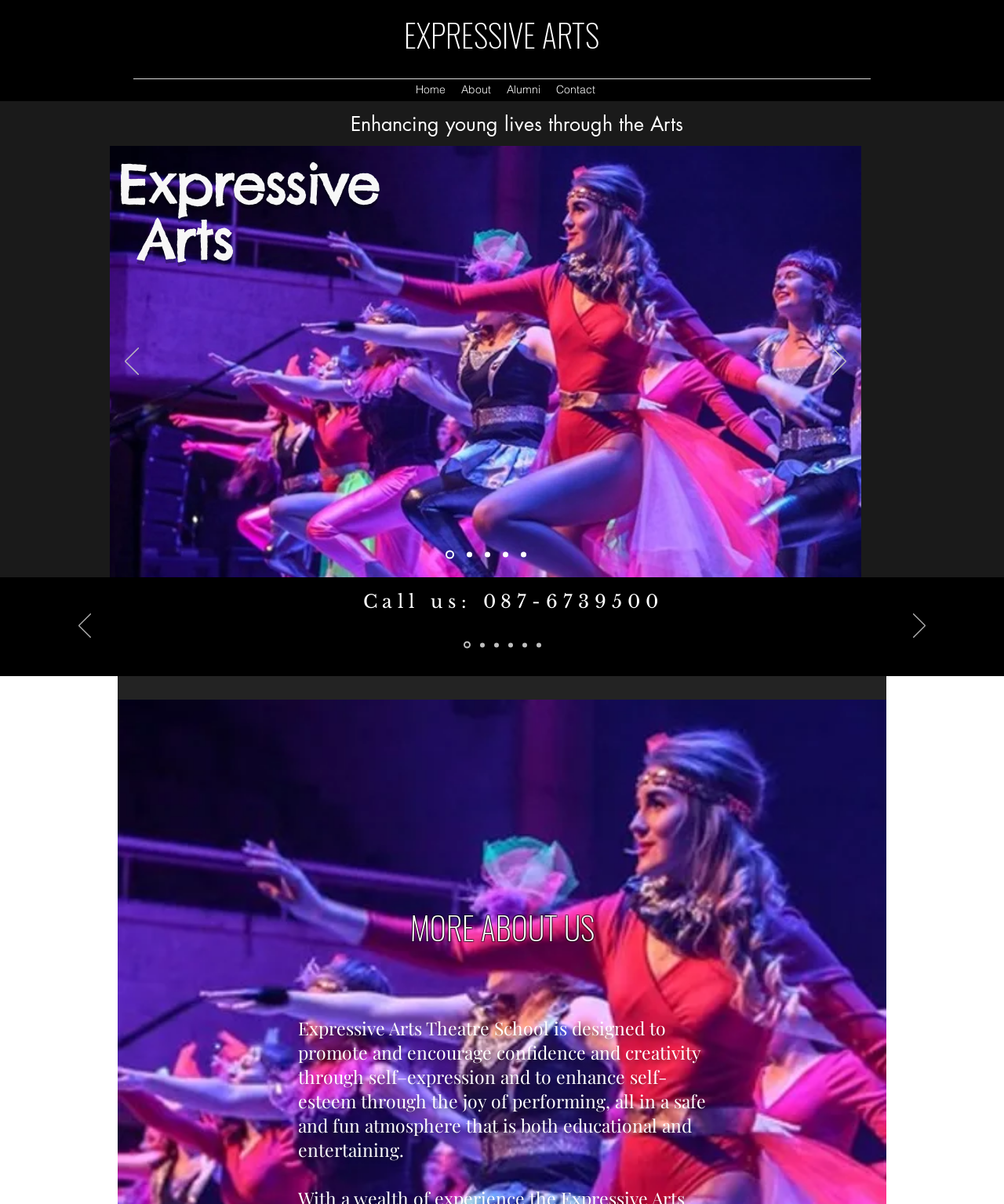How many links are in the navigation 'Slides'?
Refer to the image and respond with a one-word or short-phrase answer.

5